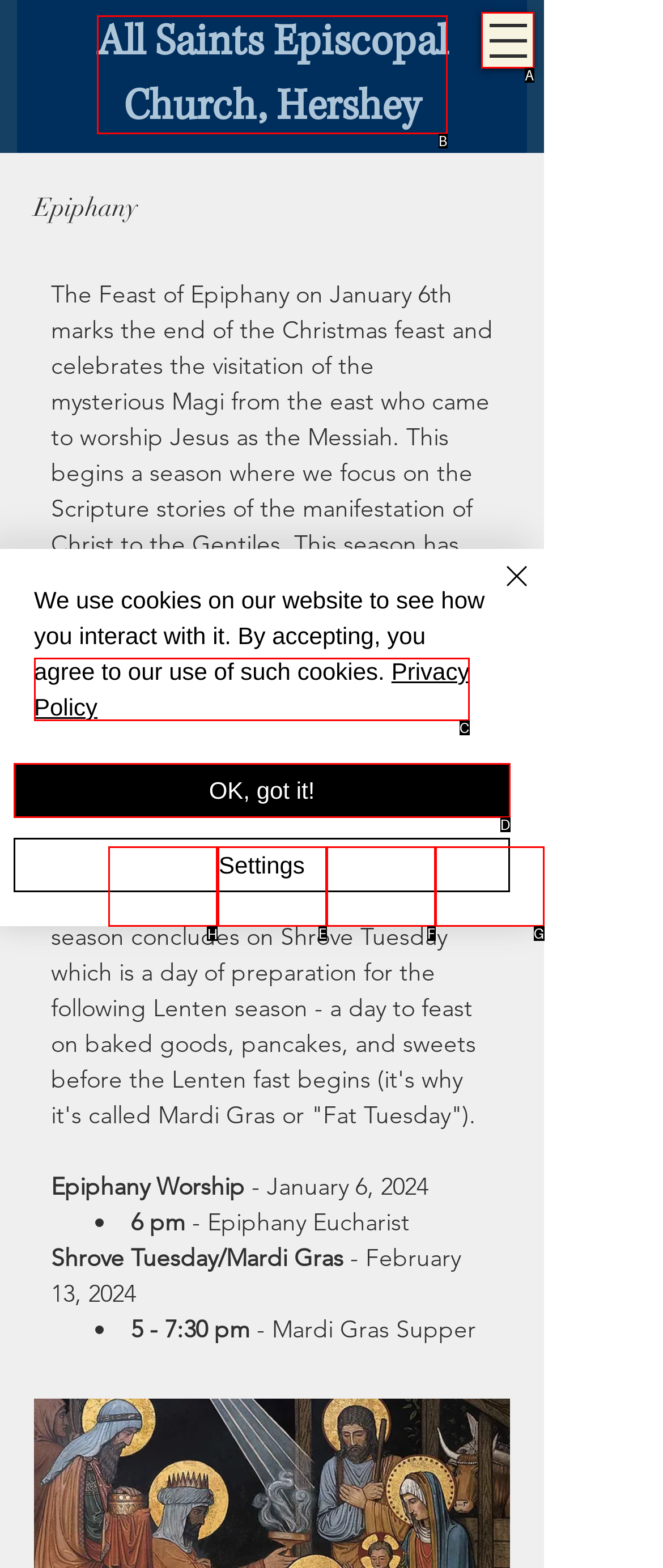Tell me which one HTML element I should click to complete this task: Follow on Facebook Answer with the option's letter from the given choices directly.

H